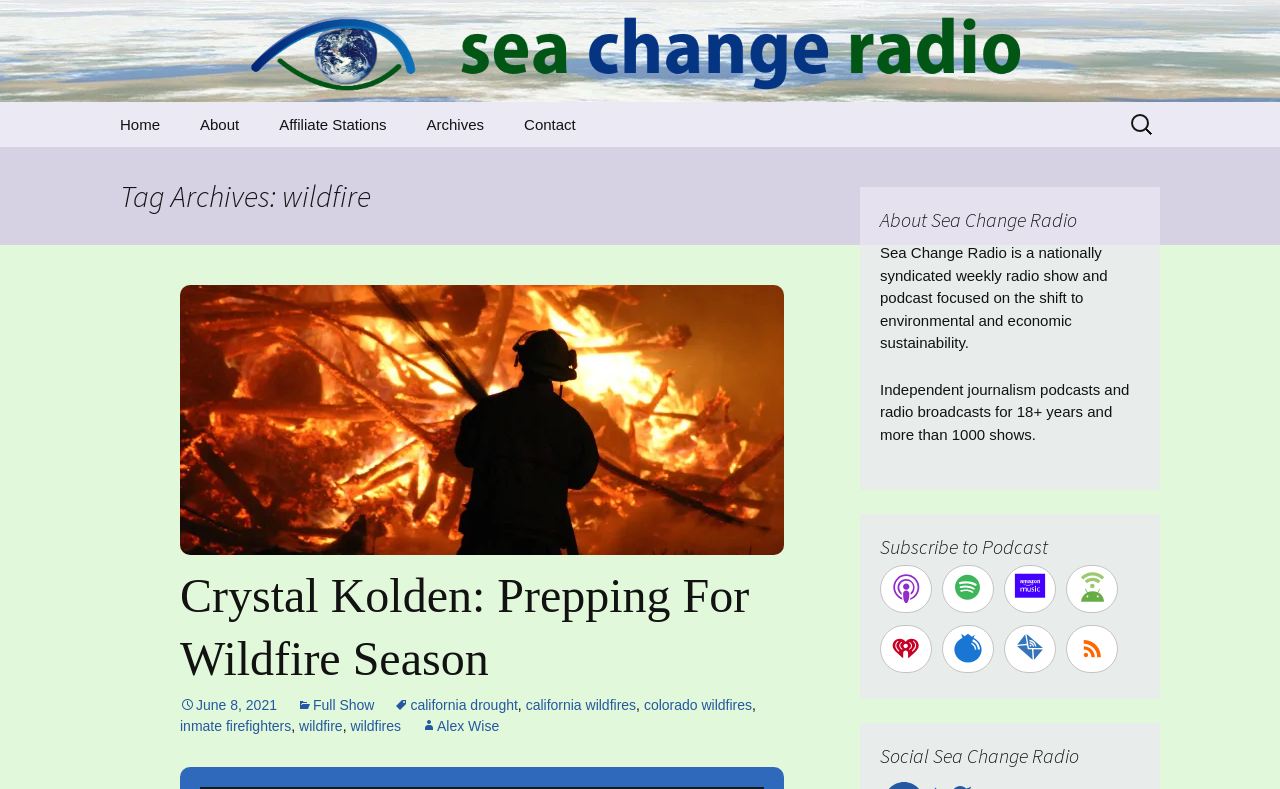Please specify the bounding box coordinates of the region to click in order to perform the following instruction: "Learn about Sea Change Radio".

[0.688, 0.263, 0.891, 0.294]